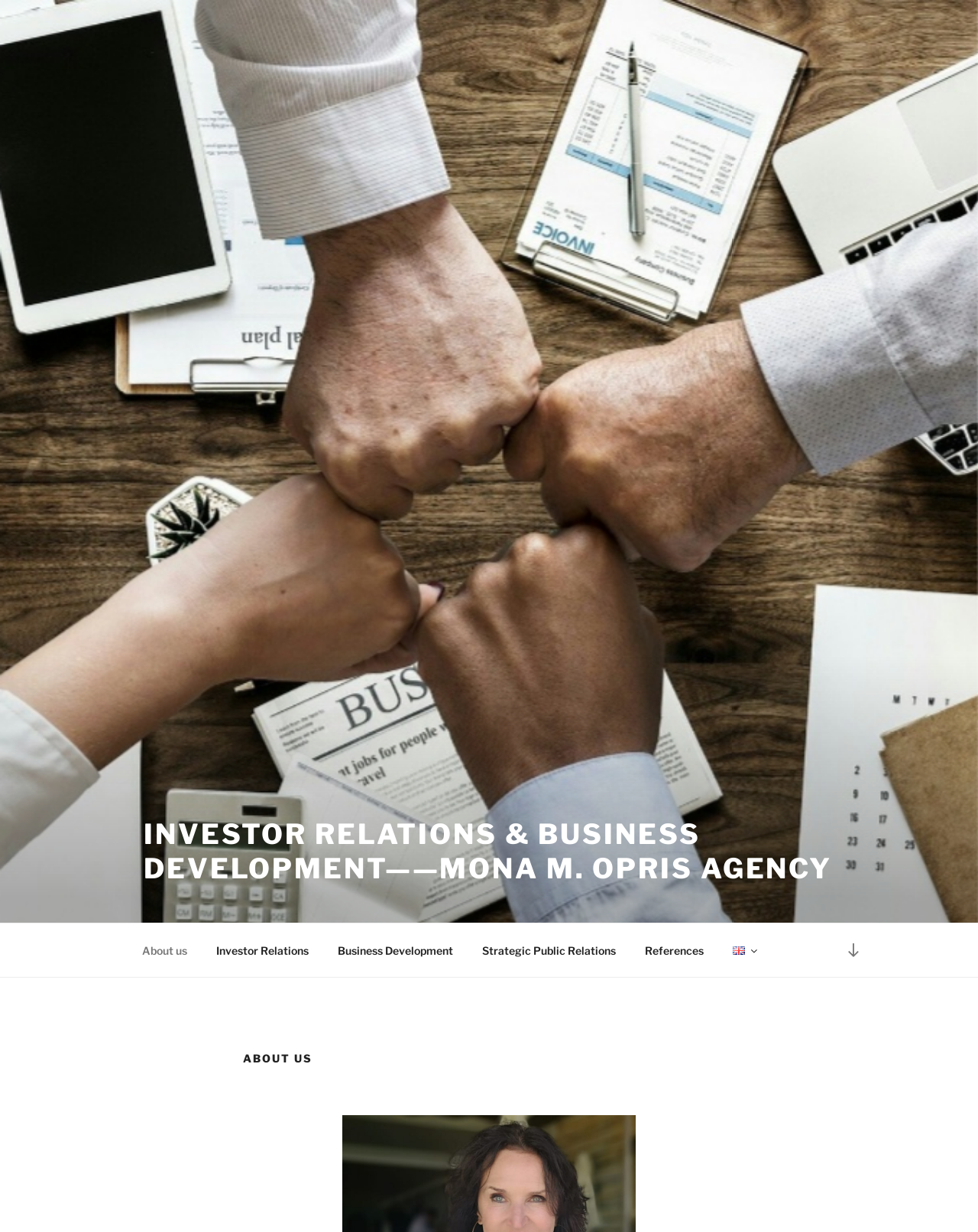Articulate a complete and detailed caption of the webpage elements.

The webpage is about Investor Relations and Business Development by Mona M. Opris Agency. At the top, there is a large heading that spans about two-thirds of the page width, displaying the title "INVESTOR RELATIONS & BUSINESS DEVELOPMENT——MONA M. OPRIS AGENCY". Below this heading, there is a top menu navigation bar that takes up about one-fifth of the page width, containing five links: "About us", "Investor Relations", "Business Development", "Strategic Public Relations", and "References". To the right of the navigation bar, there is a language selection link "English" accompanied by a small flag icon.

Further down, there is a call-to-action link "Scroll down to content" that takes up about one-tenth of the page width. Below this link, there is a section header "ABOUT US" that spans about half of the page width.